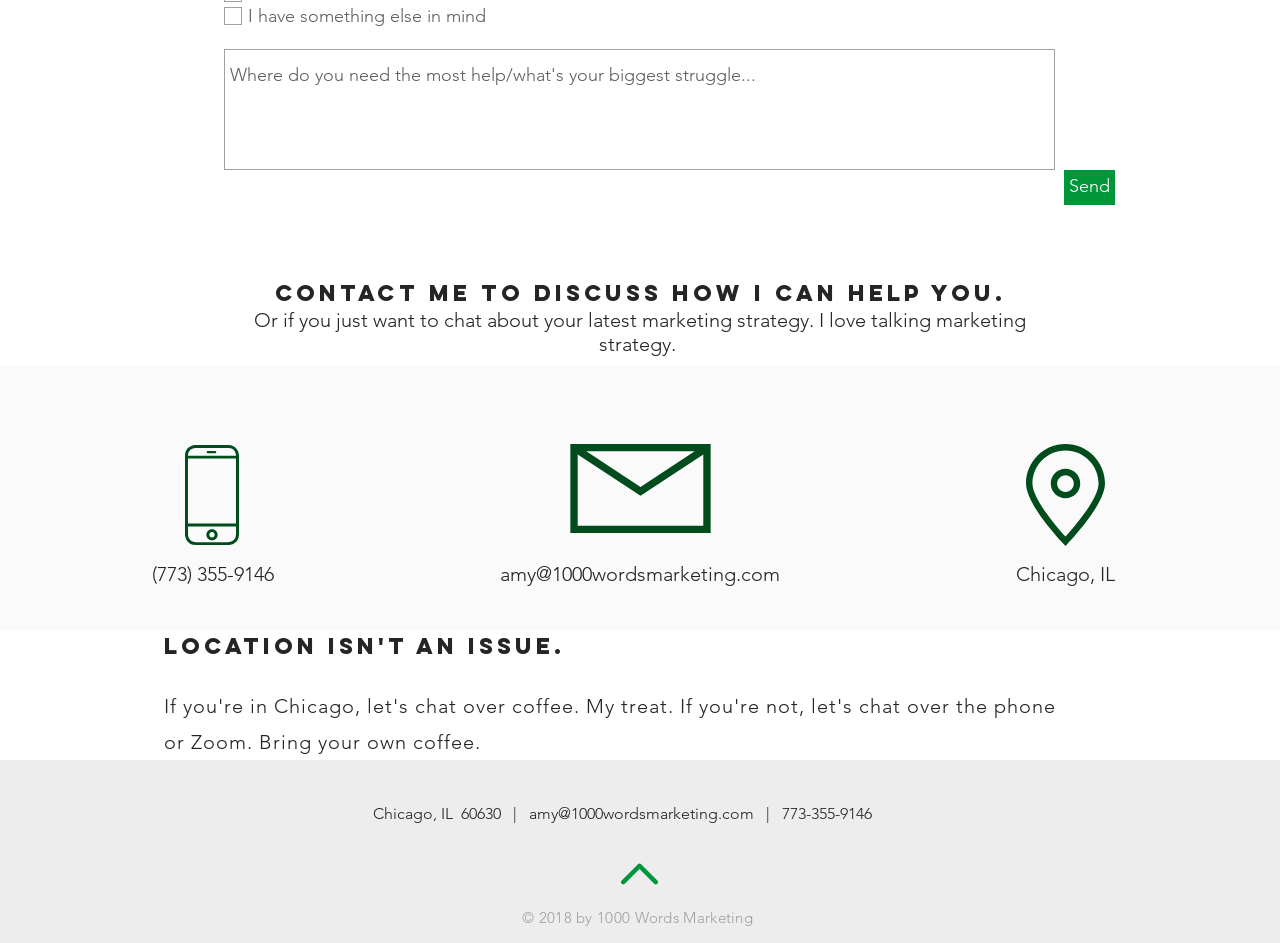Given the description of the UI element: "Send", predict the bounding box coordinates in the form of [left, top, right, bottom], with each value being a float between 0 and 1.

[0.831, 0.18, 0.871, 0.217]